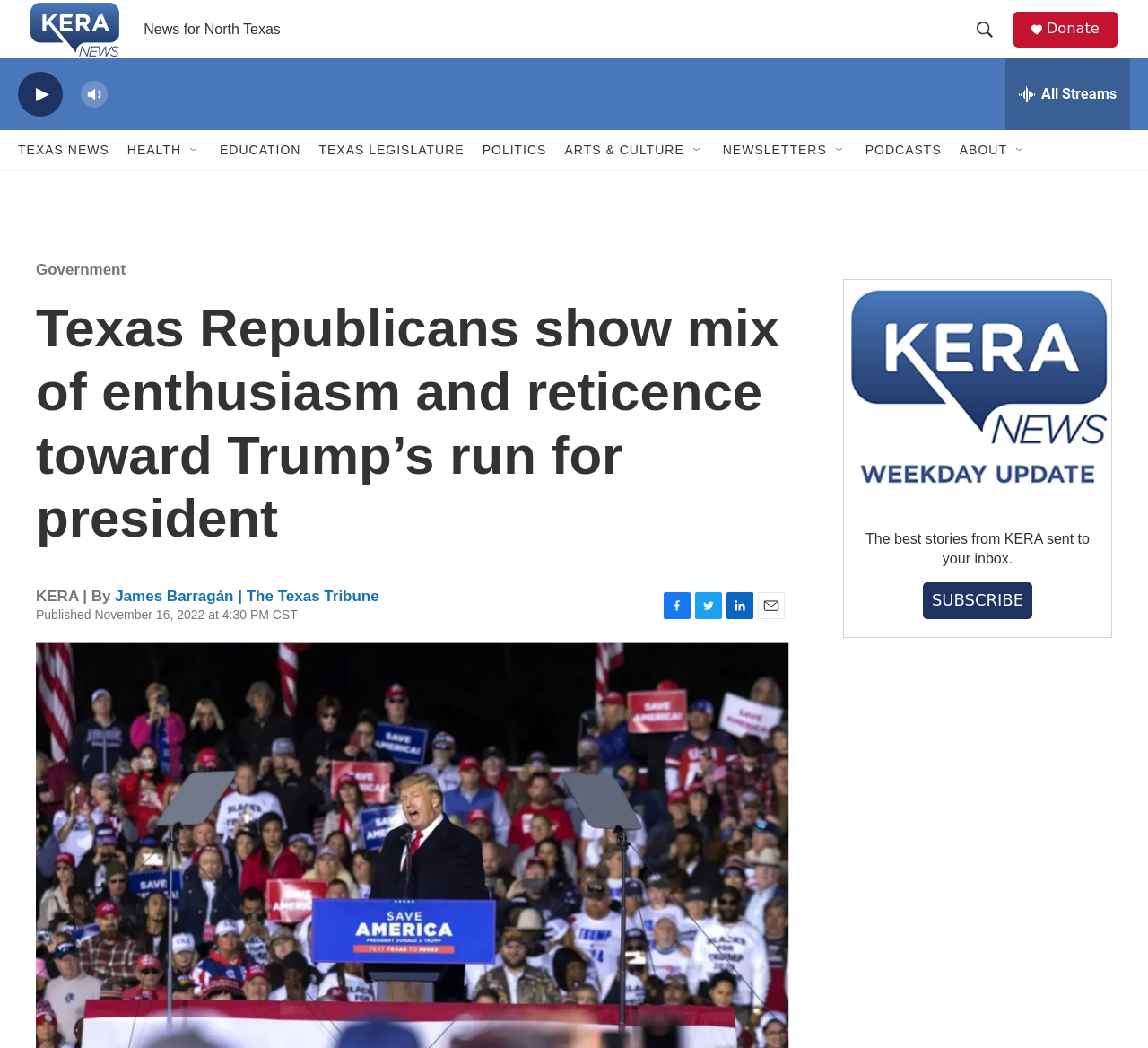How many categories are available in the navigation menu?
Look at the image and respond with a one-word or short phrase answer.

8